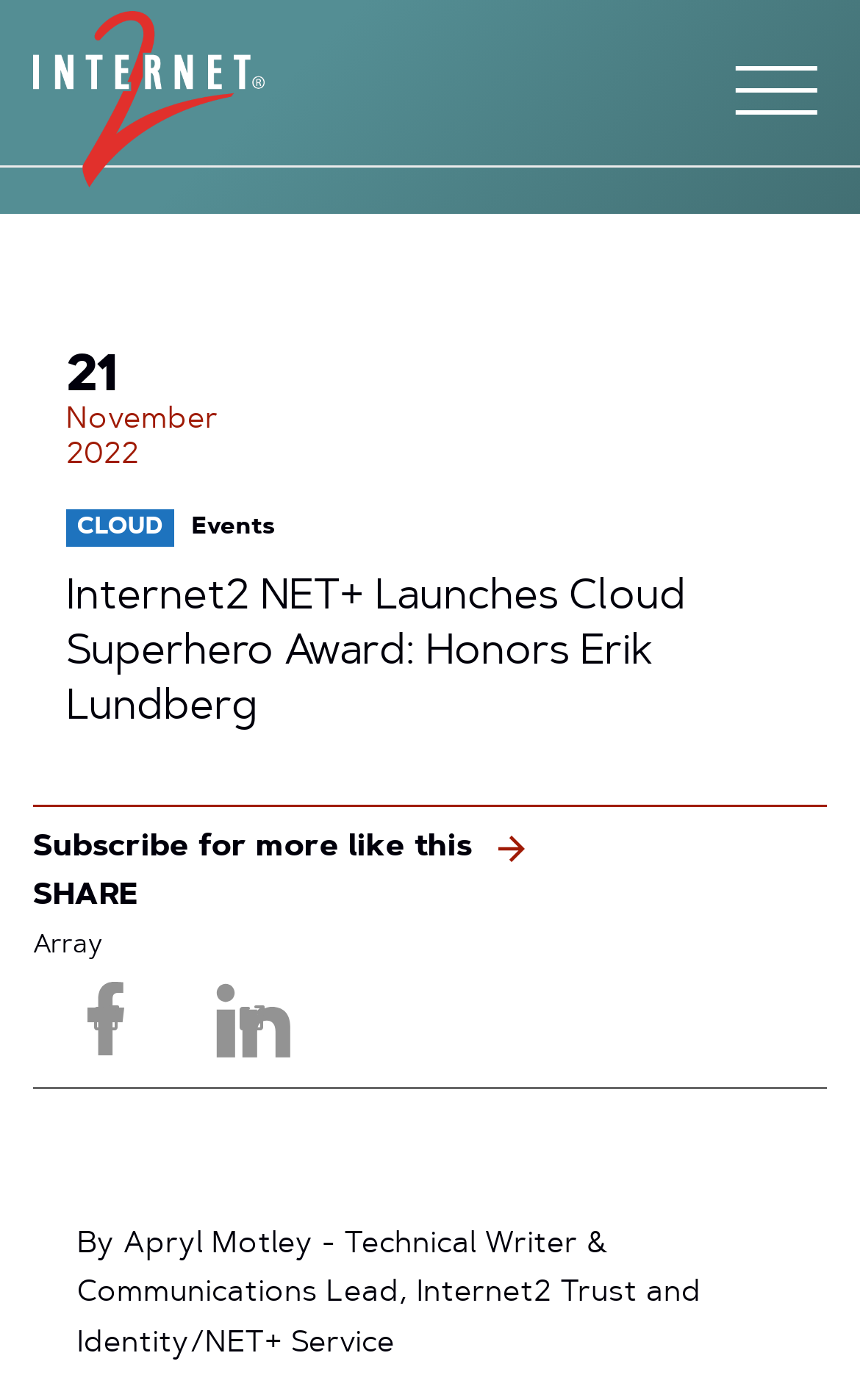Could you identify the text that serves as the heading for this webpage?

Internet2 NET+ Launches Cloud Superhero Award: Honors Erik Lundberg